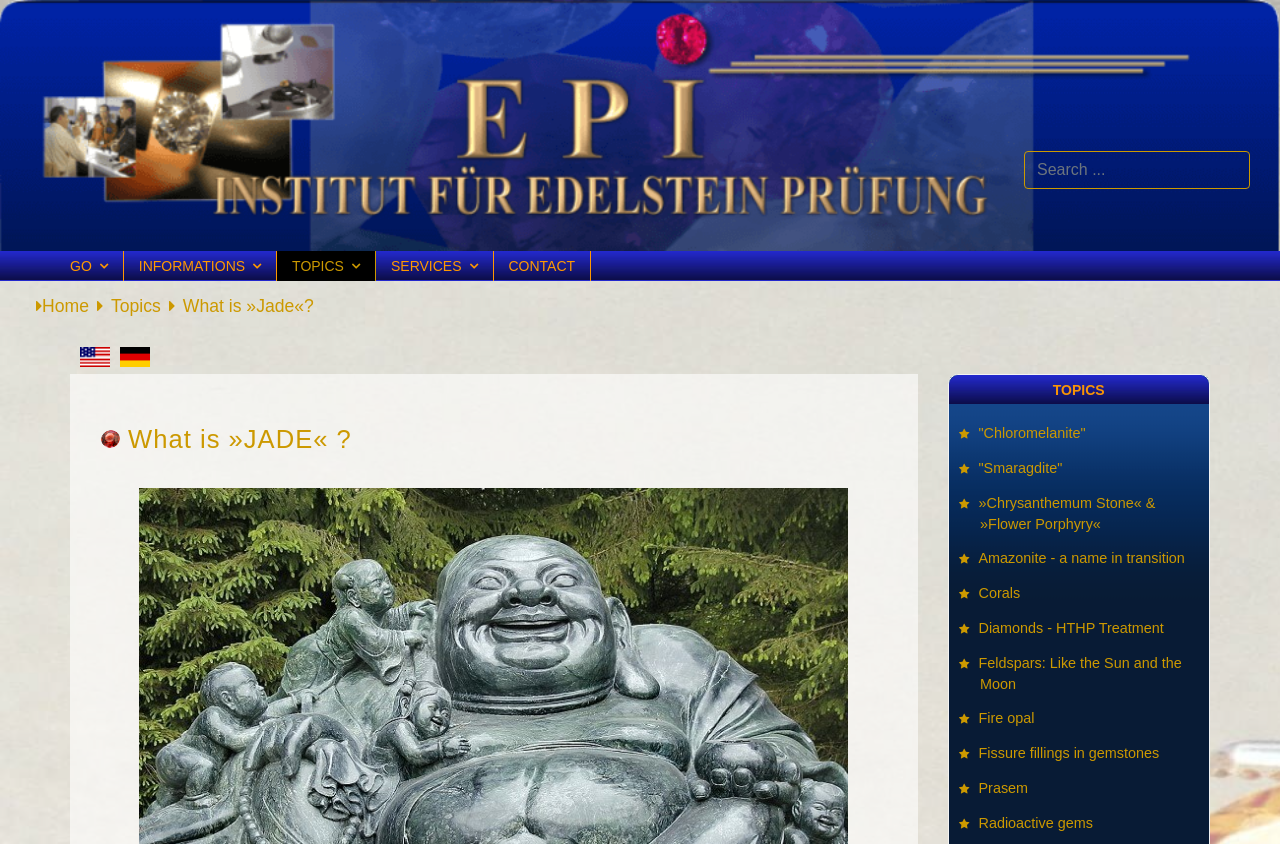Locate the UI element described as follows: "Diamonds - HTHP Treatment". Return the bounding box coordinates as four float numbers between 0 and 1 in the order [left, top, right, bottom].

[0.766, 0.727, 0.937, 0.764]